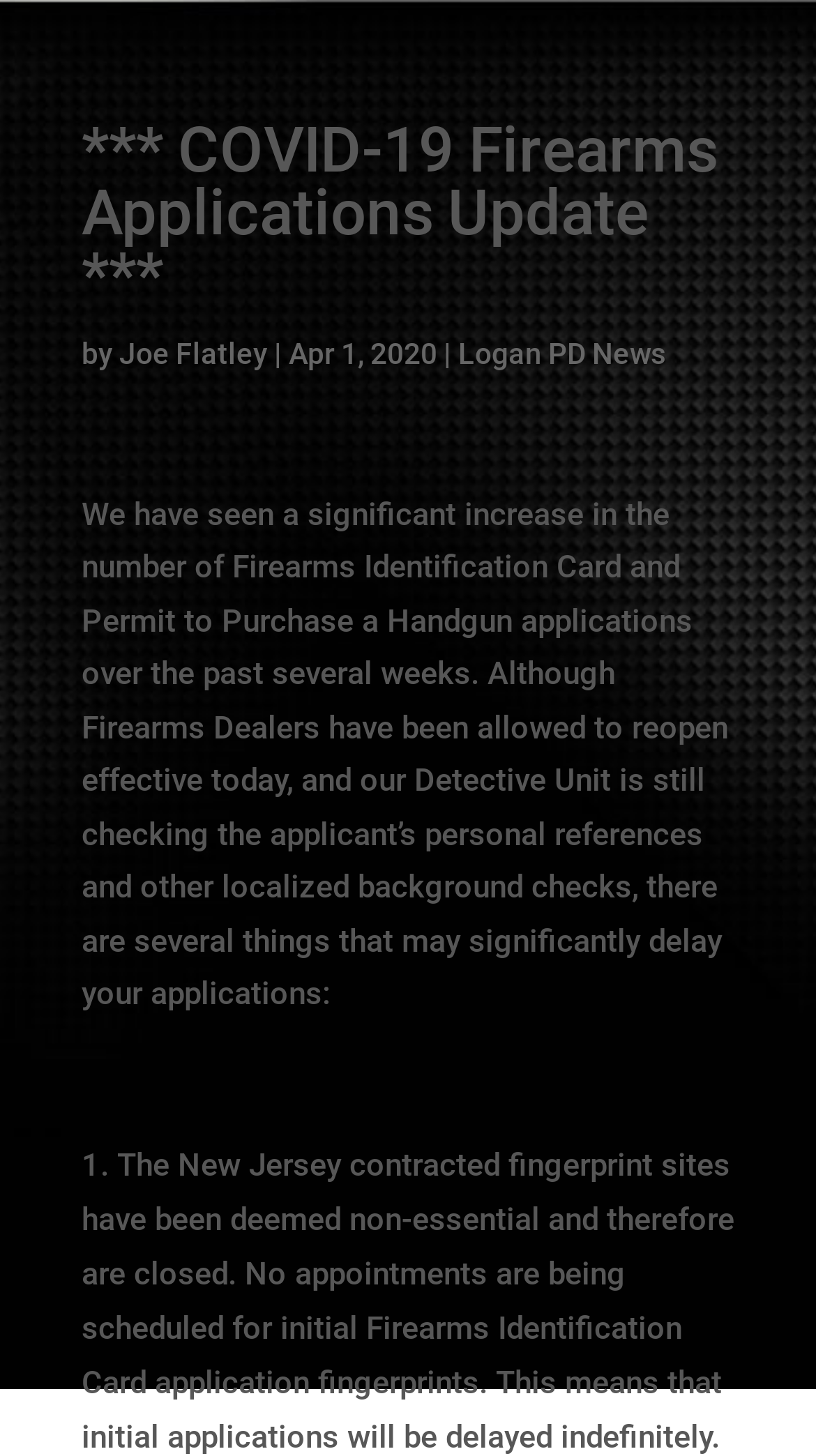Provide a short, one-word or phrase answer to the question below:
When was the article published?

Apr 1, 2020